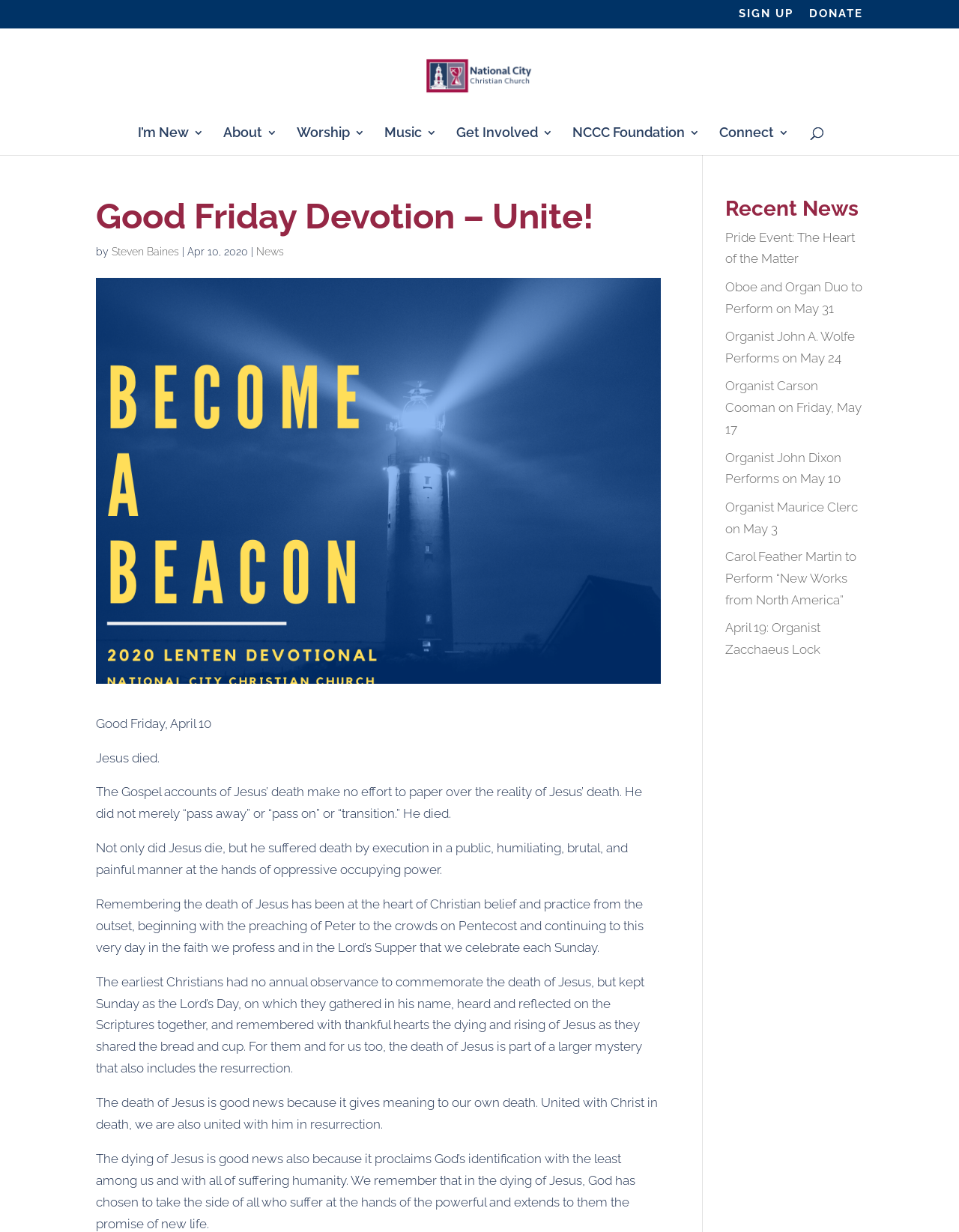What is the purpose of the search box?
Look at the image and construct a detailed response to the question.

I inferred the purpose of the search box by looking at its label 'Search for:' which implies that it is used to search for content on the website.